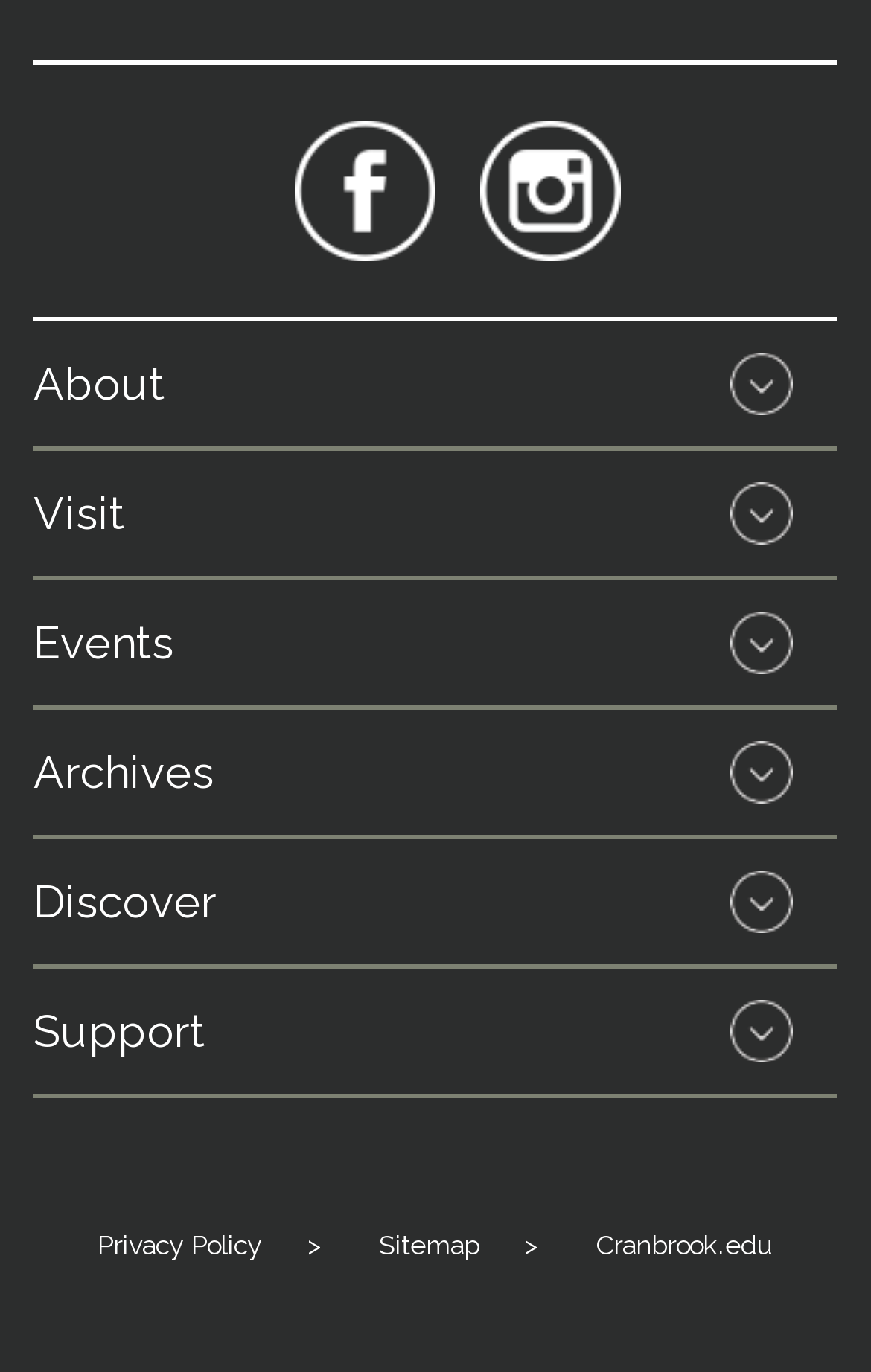Select the bounding box coordinates of the element I need to click to carry out the following instruction: "read Privacy Policy".

[0.112, 0.896, 0.301, 0.919]